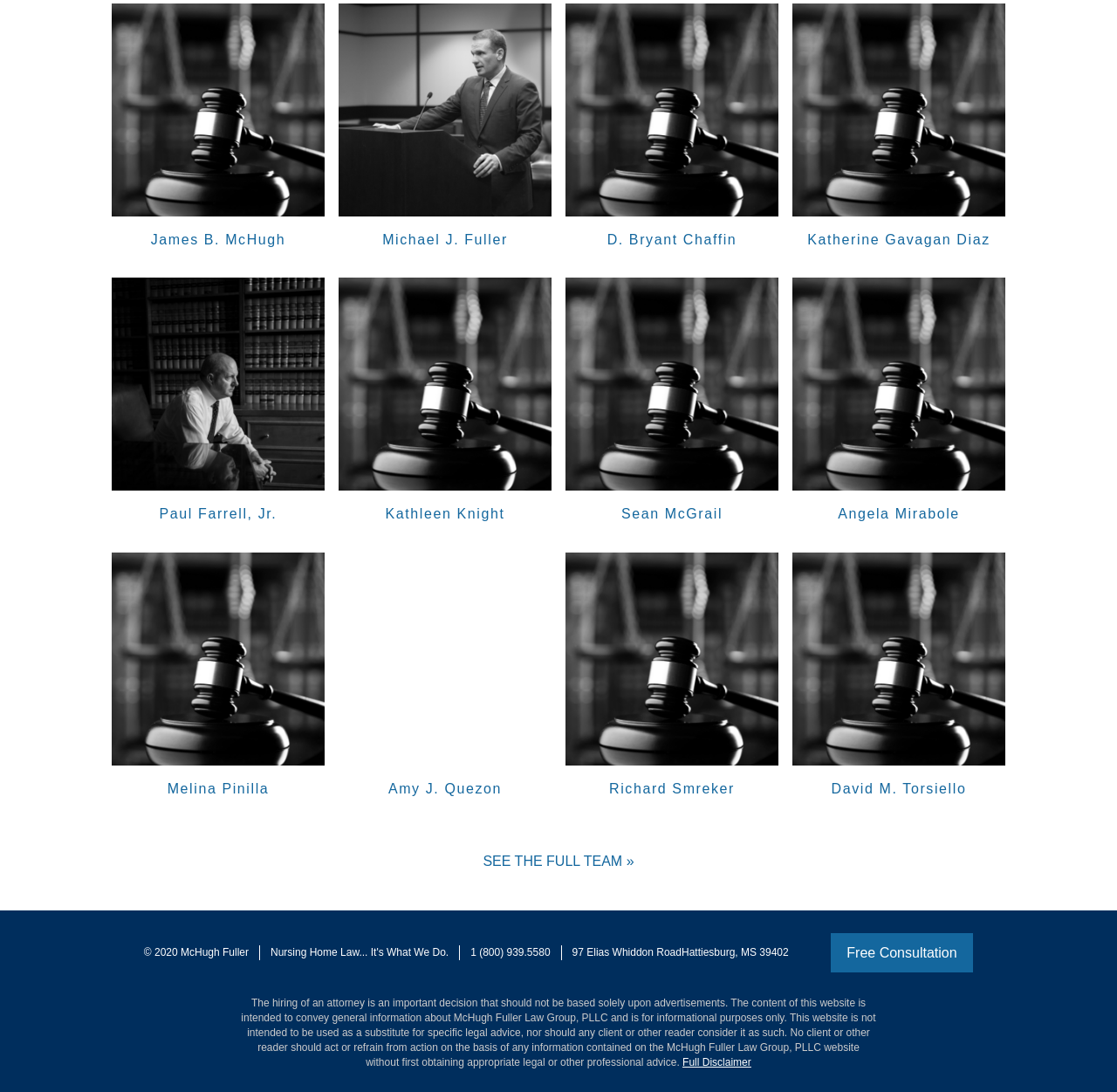Locate the bounding box coordinates of the UI element described by: "parent_node: Richard Smreker". Provide the coordinates as four float numbers between 0 and 1, formatted as [left, top, right, bottom].

[0.506, 0.506, 0.697, 0.701]